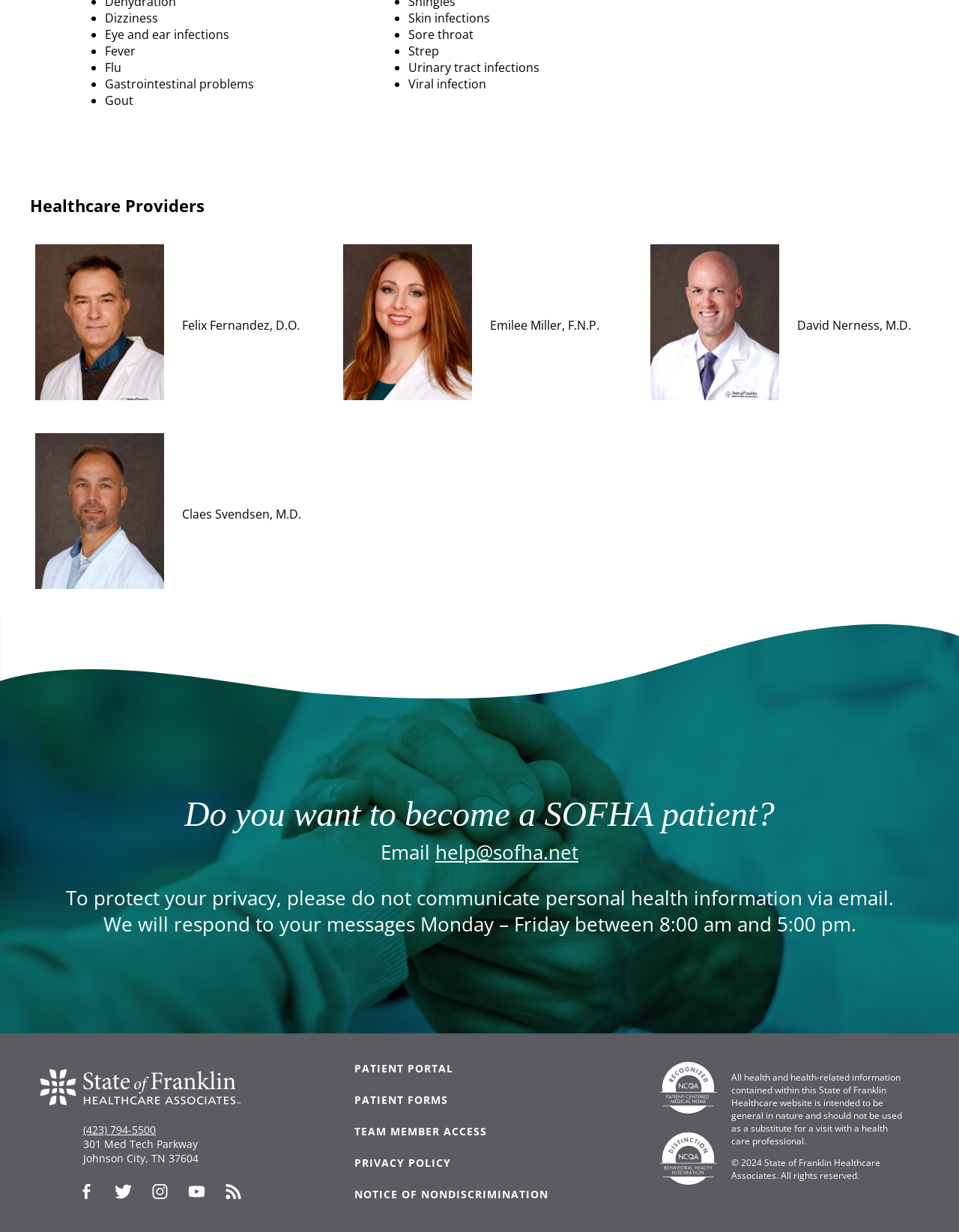Identify the bounding box coordinates of the area that should be clicked in order to complete the given instruction: "Click the provider profile image of Felix Fernandez, D.O.". The bounding box coordinates should be four float numbers between 0 and 1, i.e., [left, top, right, bottom].

[0.031, 0.194, 0.327, 0.328]